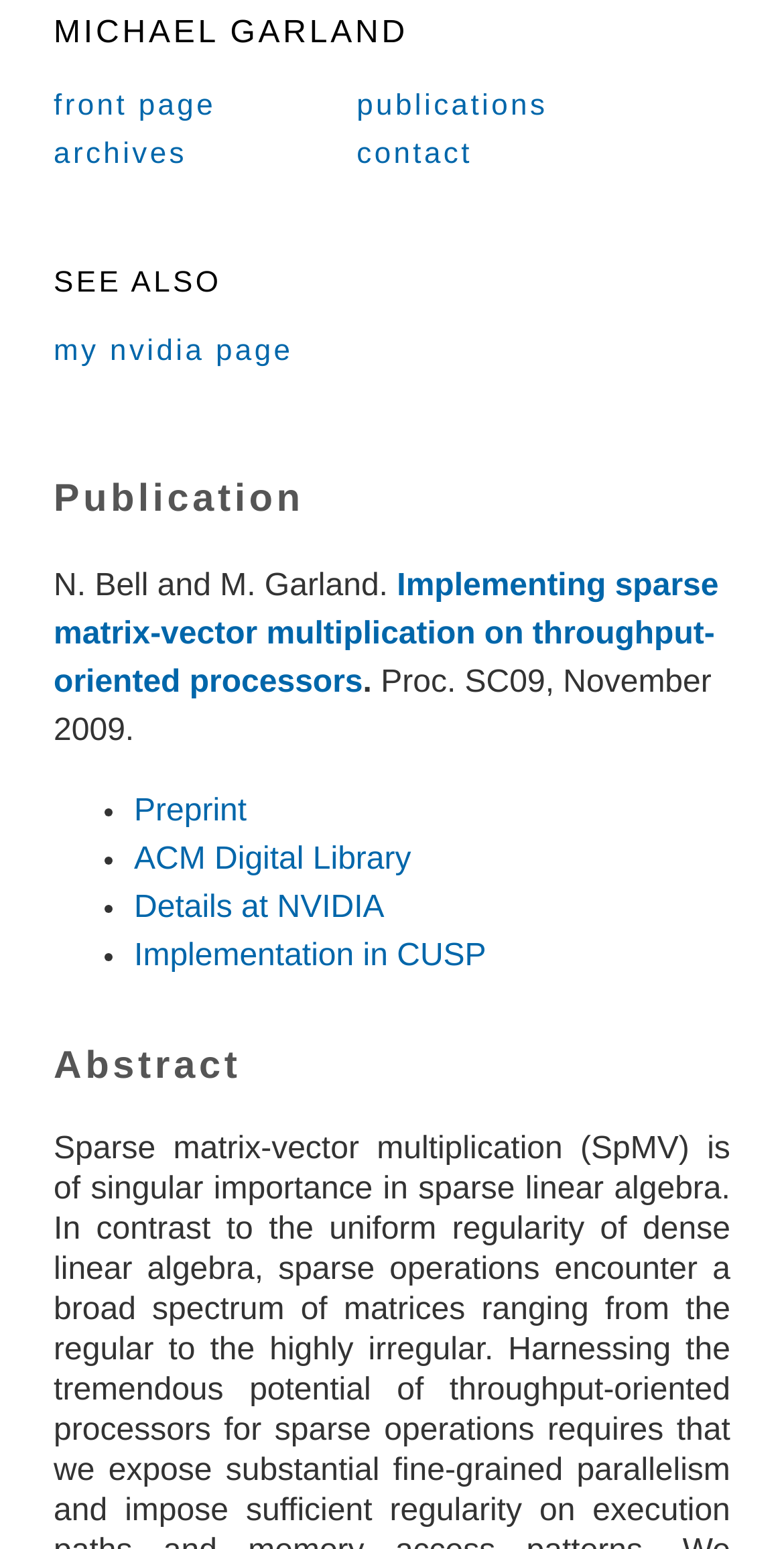Where can I find more details about the publication?
Please answer the question as detailed as possible based on the image.

The link 'Details at NVIDIA' is provided below the abstract, which suggests that more details about the publication can be found on the NVIDIA website.